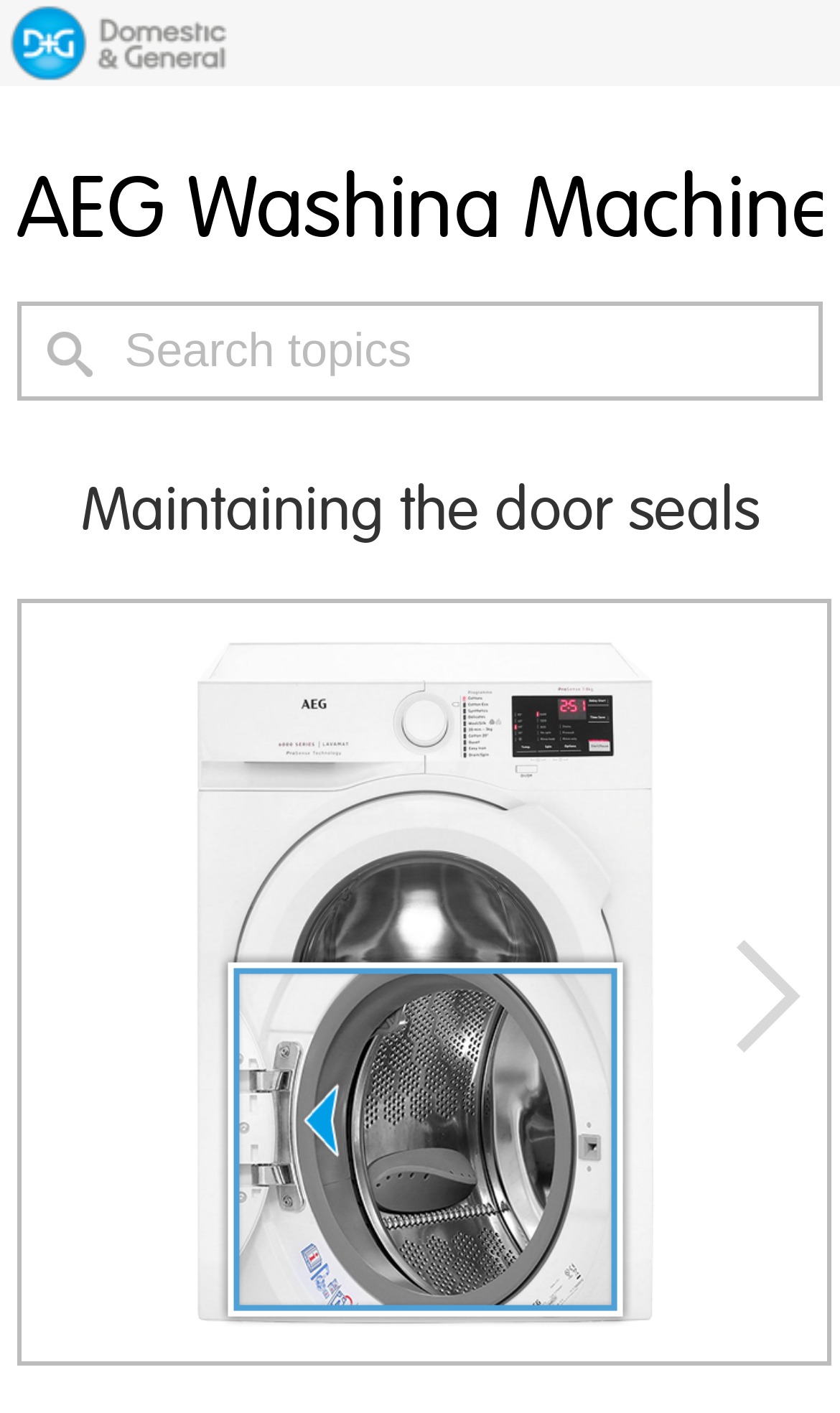Provide the bounding box coordinates for the UI element that is described as: "Home".

[0.0, 0.0, 0.282, 0.061]